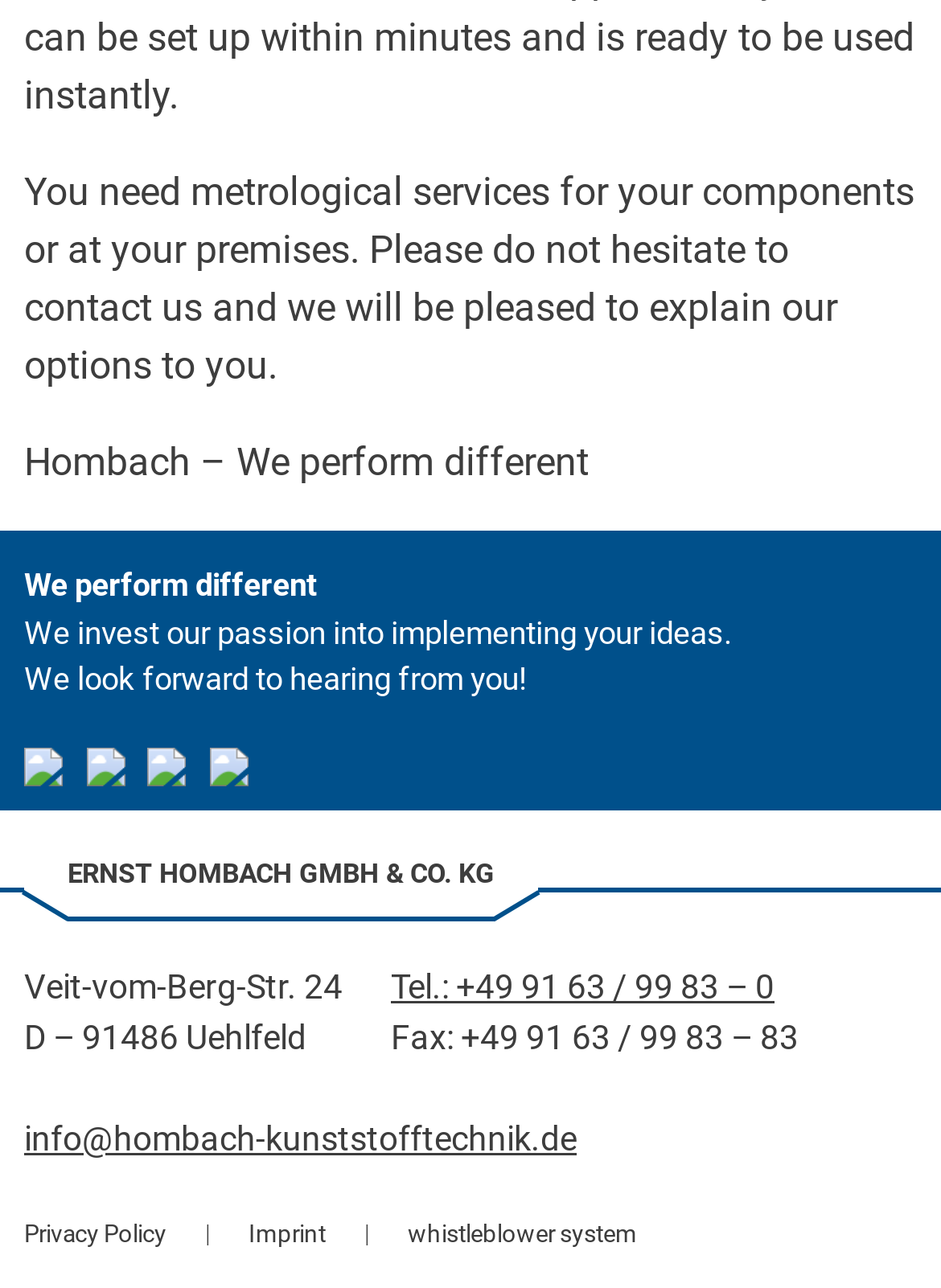Please indicate the bounding box coordinates for the clickable area to complete the following task: "contact via LinkedIn". The coordinates should be specified as four float numbers between 0 and 1, i.e., [left, top, right, bottom].

[0.223, 0.588, 0.264, 0.616]